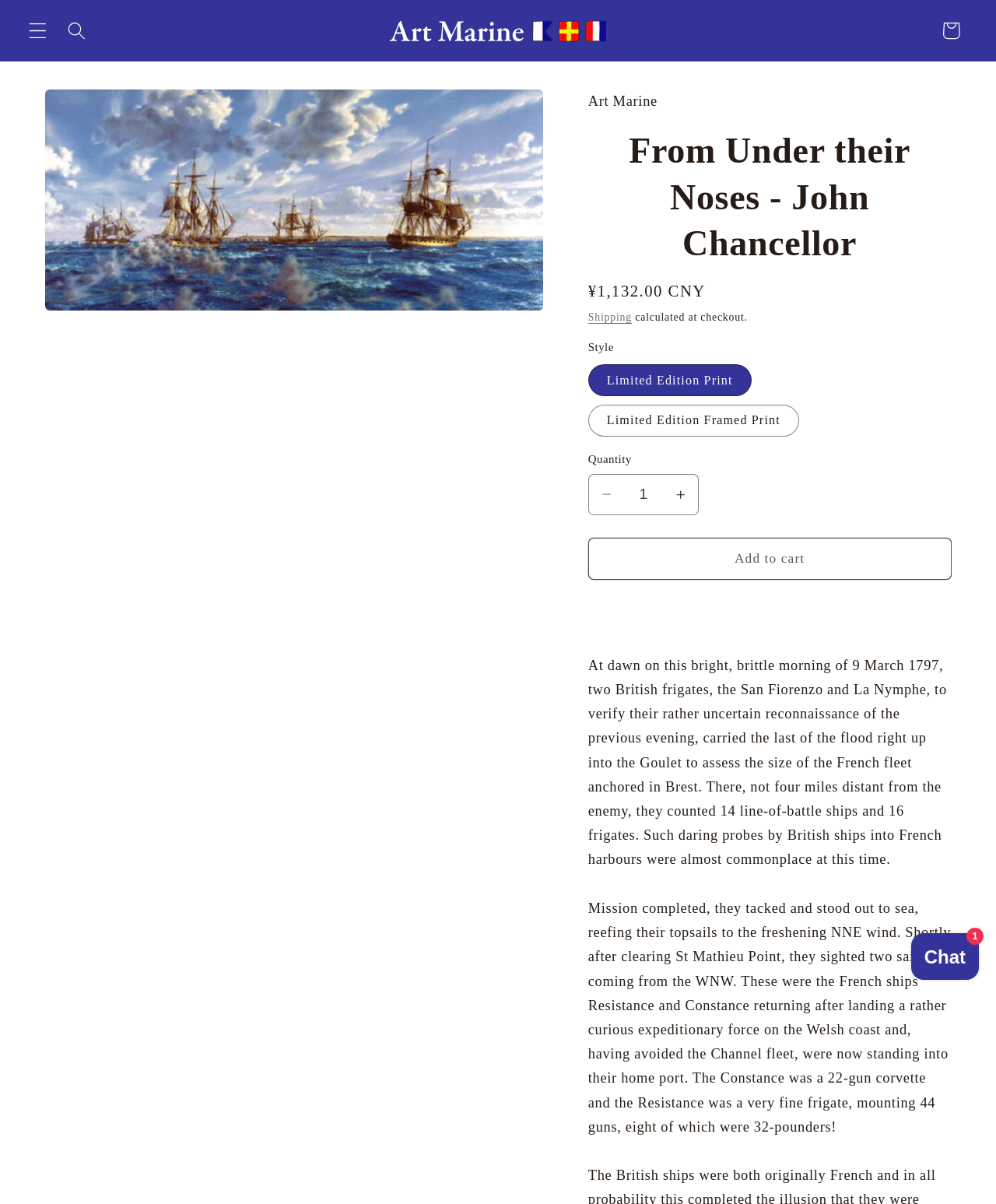Identify the bounding box coordinates of the region that should be clicked to execute the following instruction: "Add to cart".

[0.59, 0.447, 0.955, 0.481]